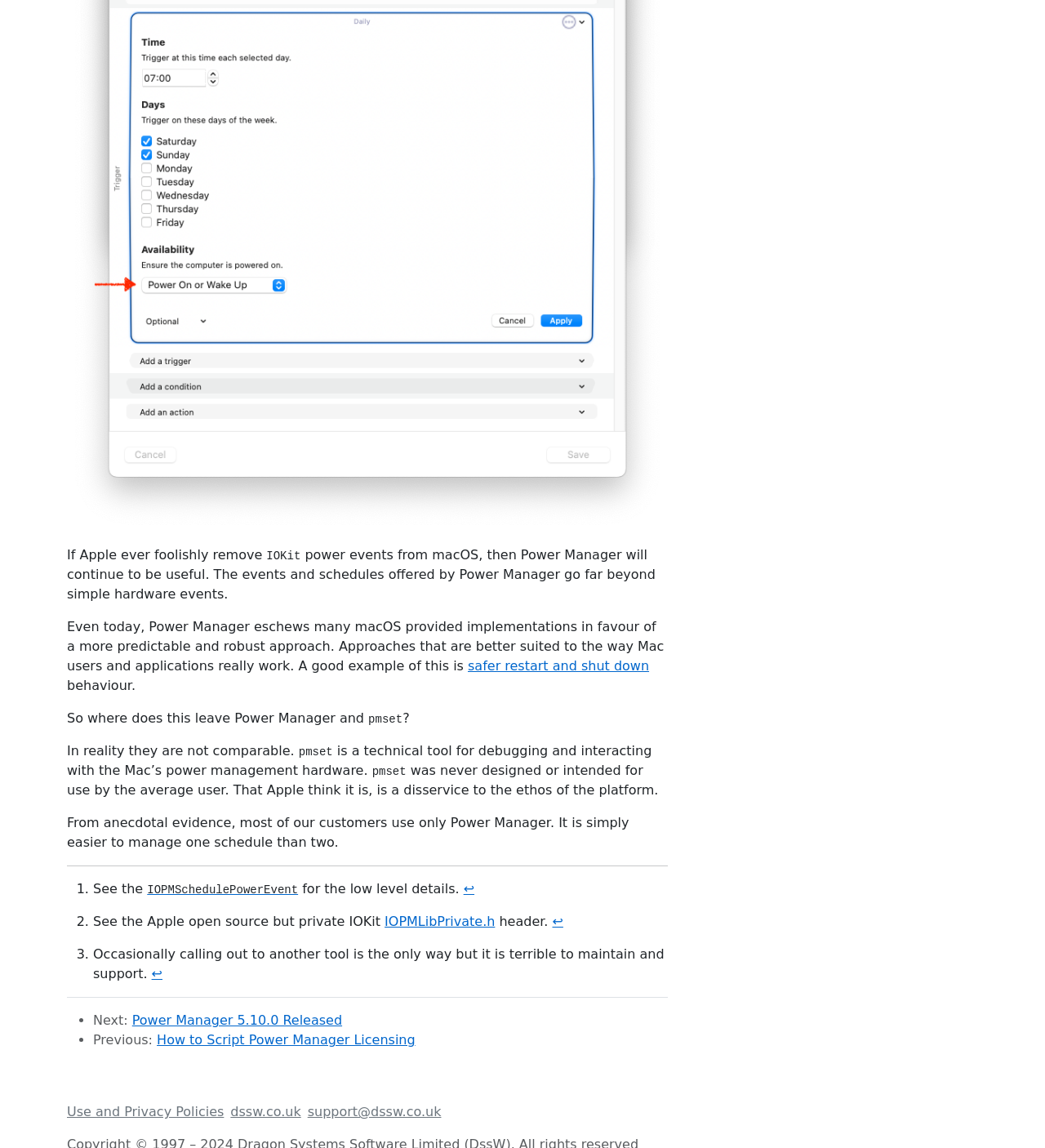What is the purpose of the link 'IOPMSchedulePowerEvent'?
Please answer the question with a single word or phrase, referencing the image.

For low-level details